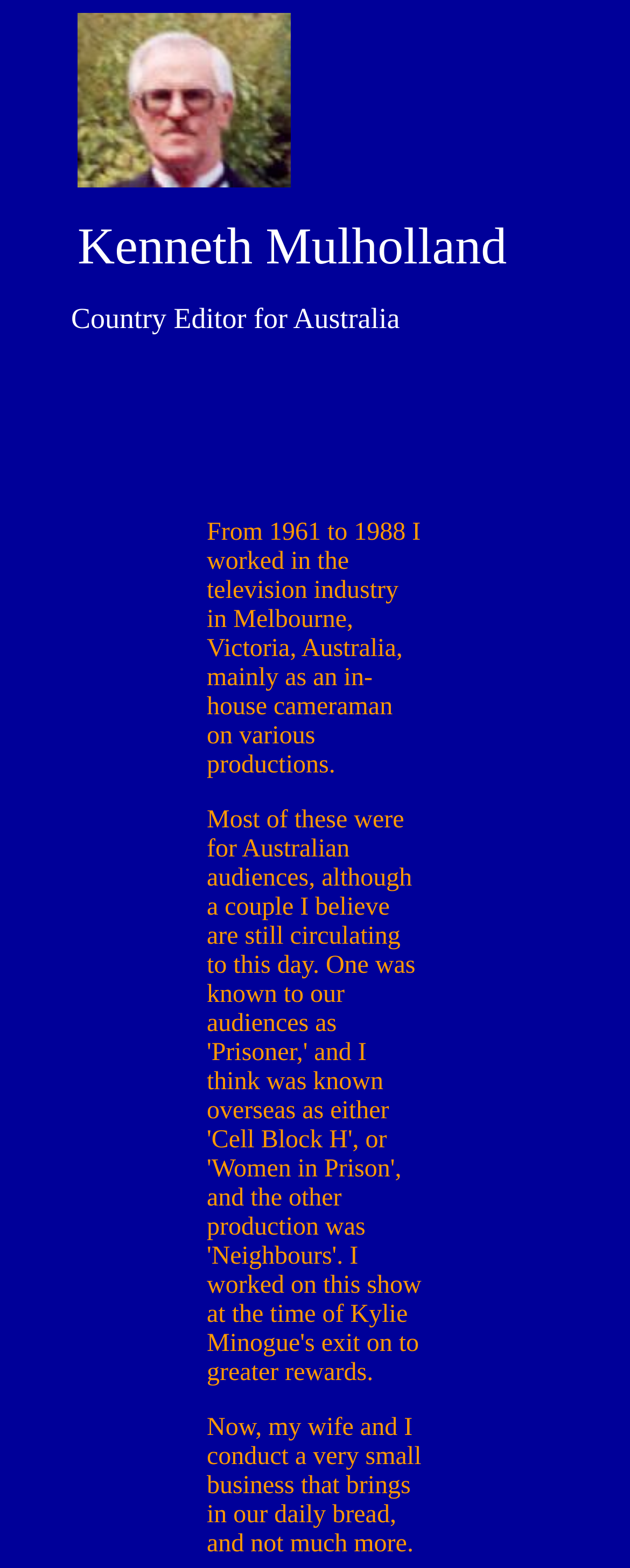Where did Kenneth Mulholland work in the television industry?
Offer a detailed and exhaustive answer to the question.

According to the webpage, Kenneth Mulholland worked in the television industry in Melbourne, Victoria, Australia. This information is obtained from the static text element that describes his work experience.